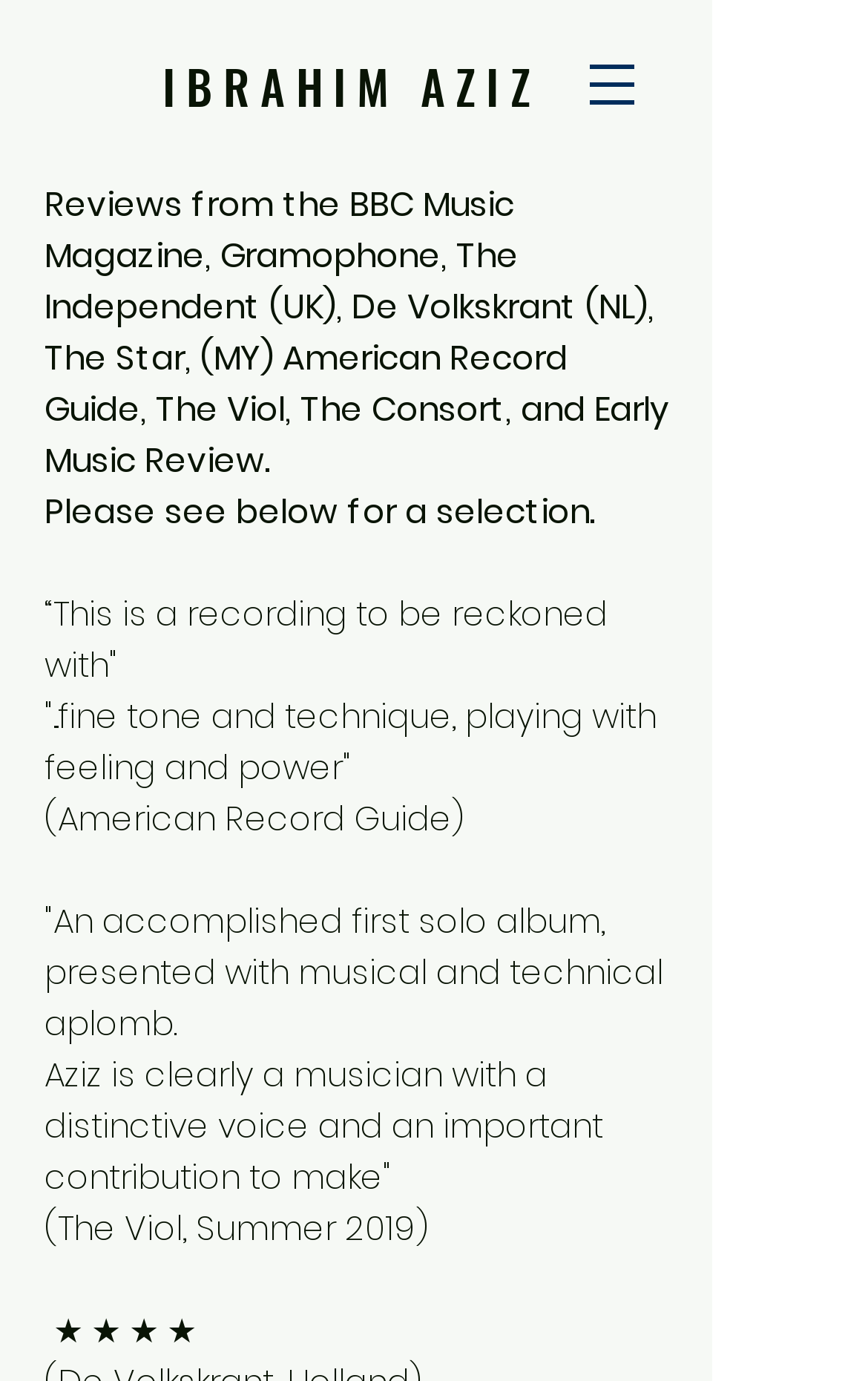What is the name of the magazine that wrote 'This is a recording to be reckoned with'?
Based on the image, answer the question in a detailed manner.

The StaticText element '(American Record Guide)' is located below the quote '“This is a recording to be reckoned with”', suggesting that this magazine wrote the review.